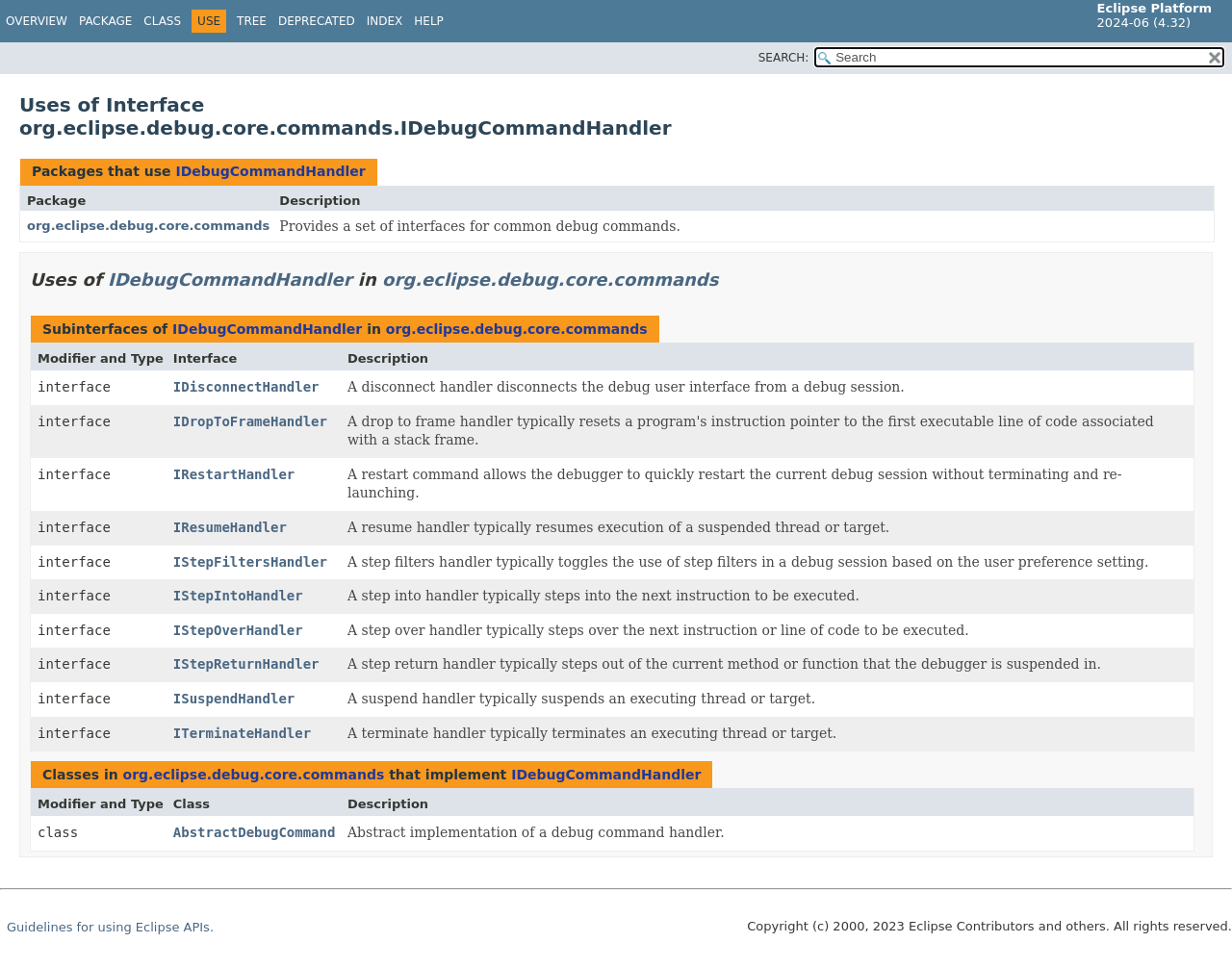Please provide a comprehensive answer to the question based on the screenshot: What is the description of the IResumeHandler interface?

I found the description of the IResumeHandler interface by looking at the section of the webpage that describes the interface, which provides a brief description of its functionality.